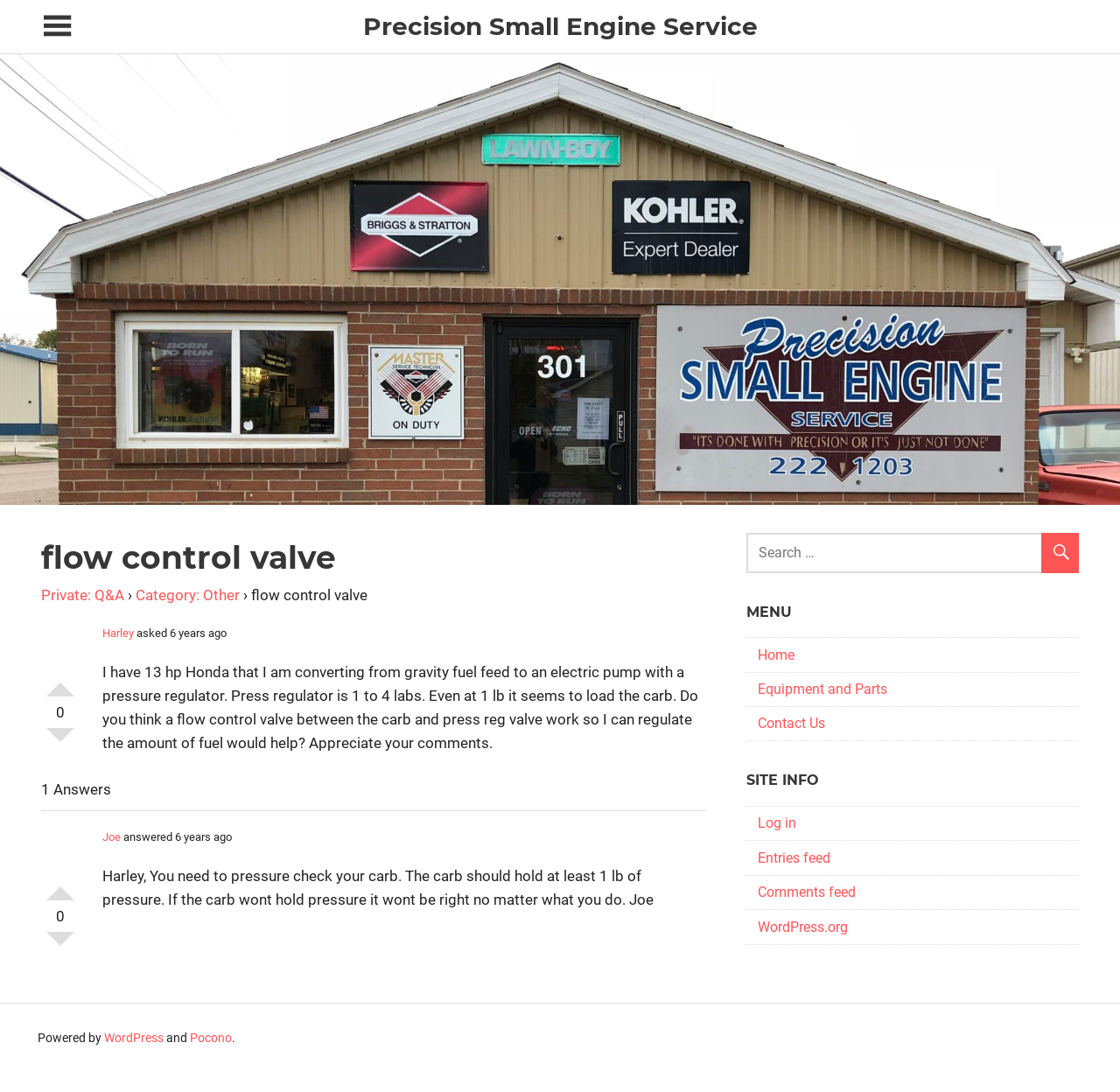Determine the bounding box coordinates of the clickable element to achieve the following action: 'View the Q&A page'. Provide the coordinates as four float values between 0 and 1, formatted as [left, top, right, bottom].

[0.037, 0.537, 0.111, 0.553]